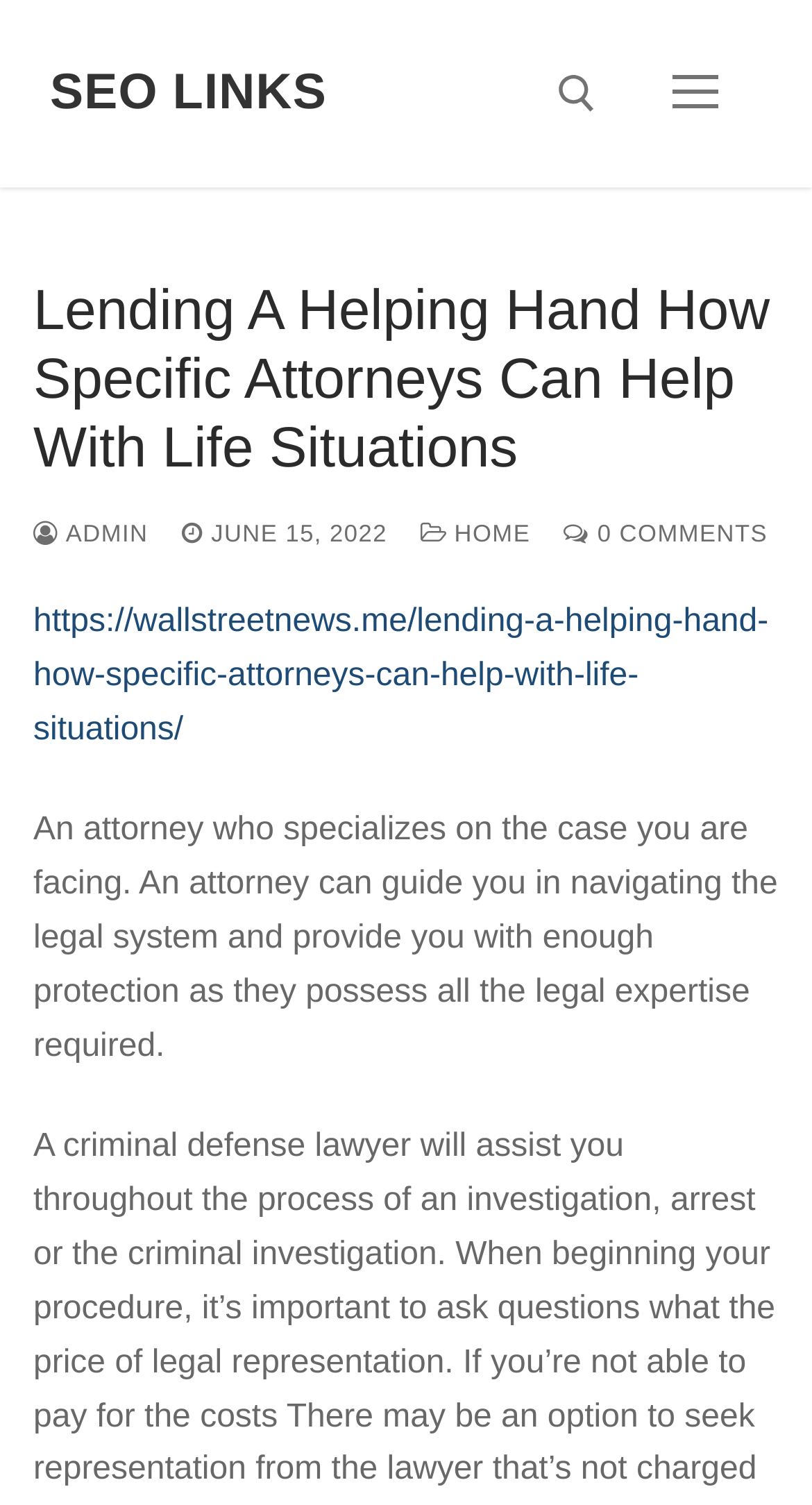Please provide a brief answer to the following inquiry using a single word or phrase:
How many comments are there on the article?

0 COMMENTS